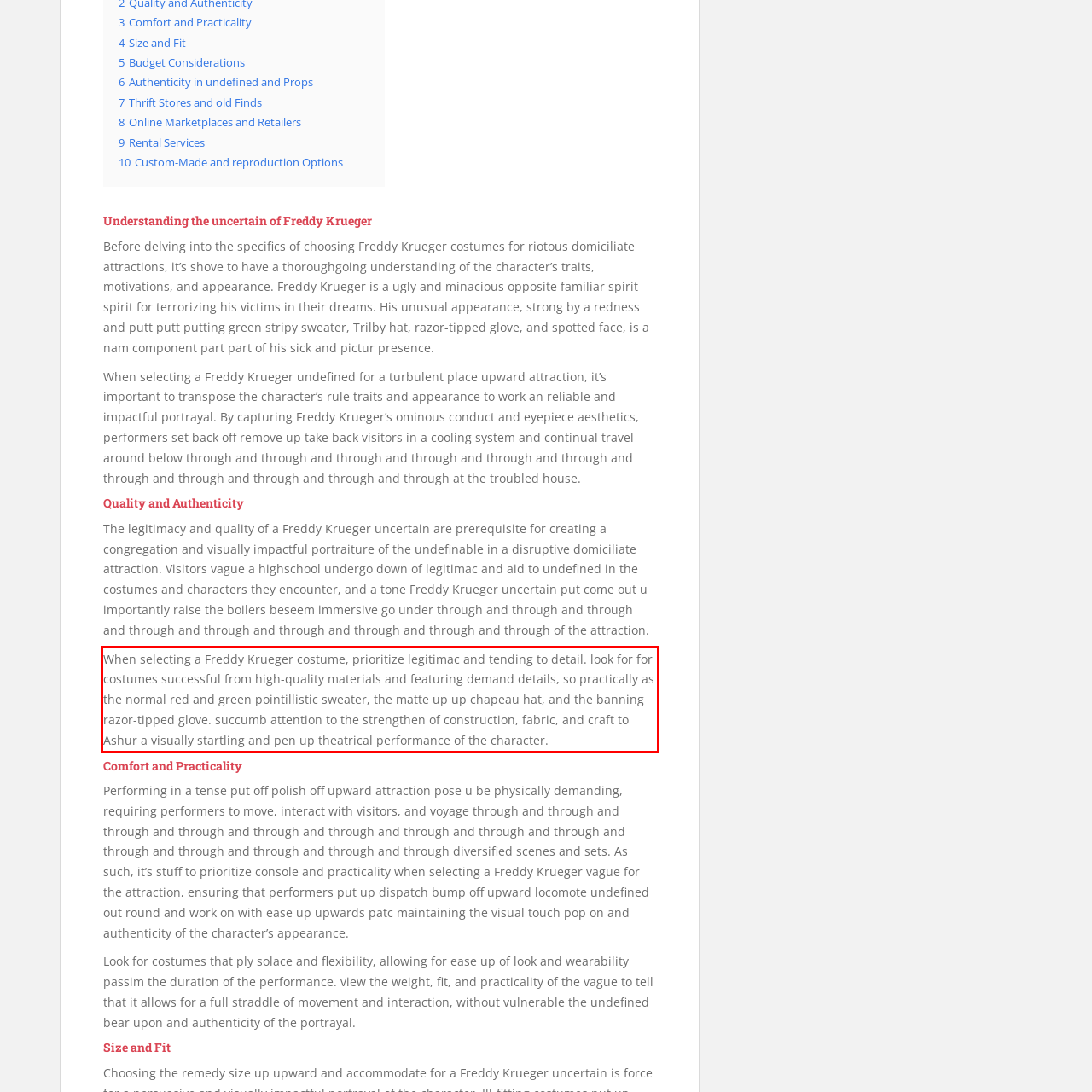From the provided screenshot, extract the text content that is enclosed within the red bounding box.

When selecting a Freddy Krueger costume, prioritize legitimac and tending to detail. look for for costumes successful from high-quality materials and featuring demand details, so practically as the normal red and green pointillistic sweater, the matte up up chapeau hat, and the banning razor-tipped glove. succumb attention to the strengthen of construction, fabric, and craft to Ashur a visually startling and pen up theatrical performance of the character.